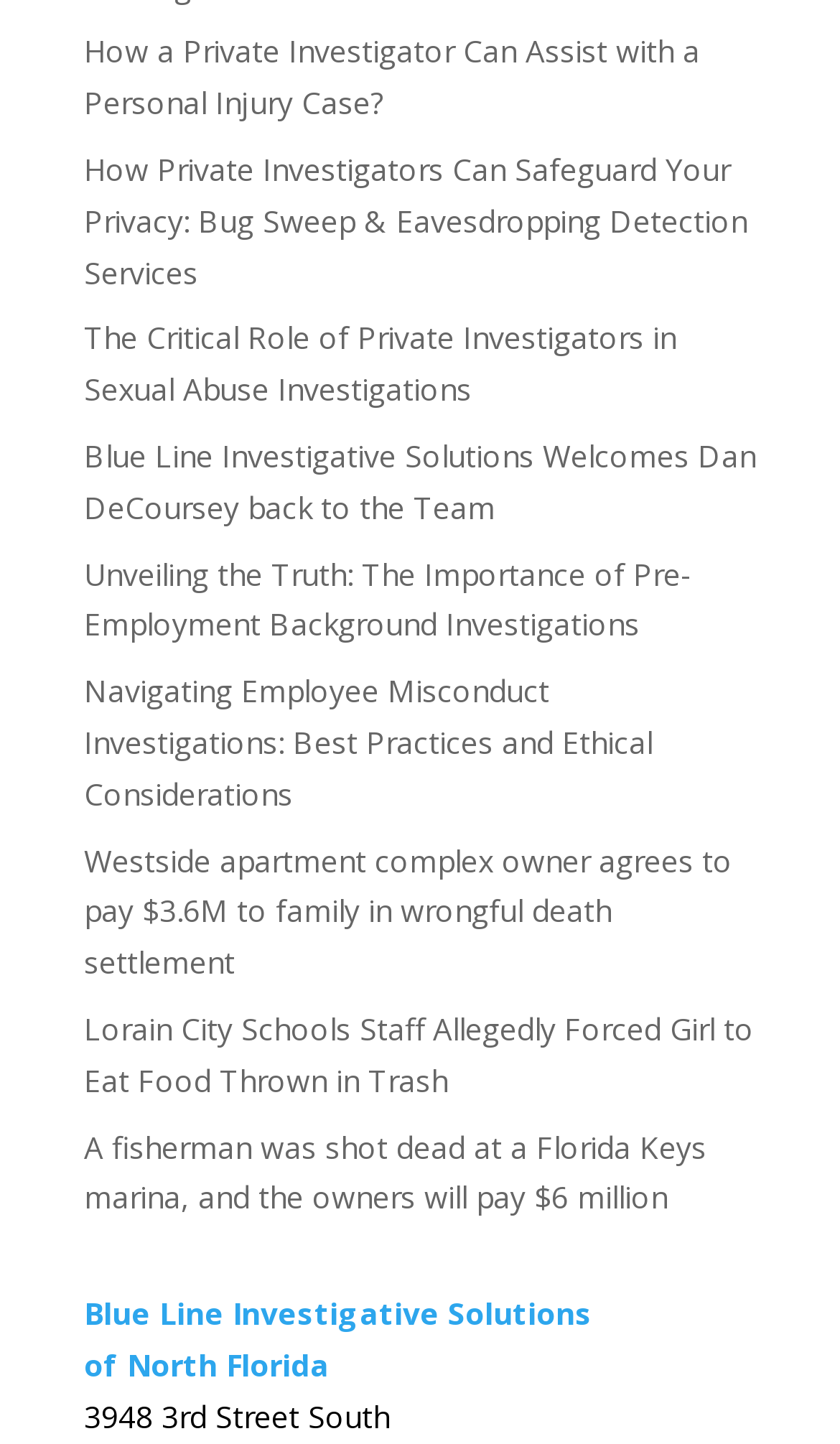Locate the bounding box coordinates of the element that should be clicked to fulfill the instruction: "Read about how a private investigator can assist with a personal injury case".

[0.1, 0.021, 0.833, 0.085]